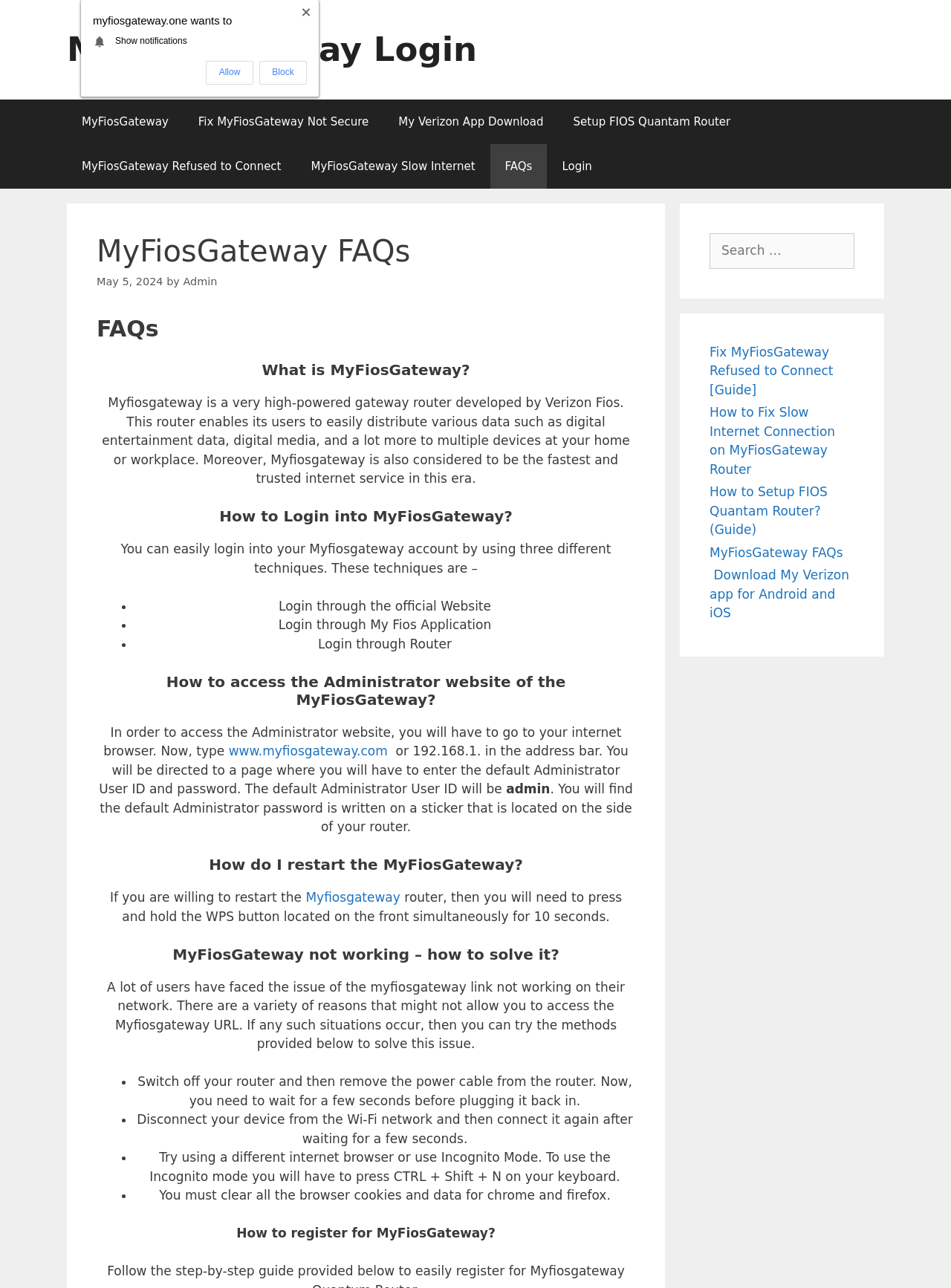Please determine the bounding box coordinates of the section I need to click to accomplish this instruction: "Sort comments by top".

[0.699, 0.249, 0.762, 0.259]